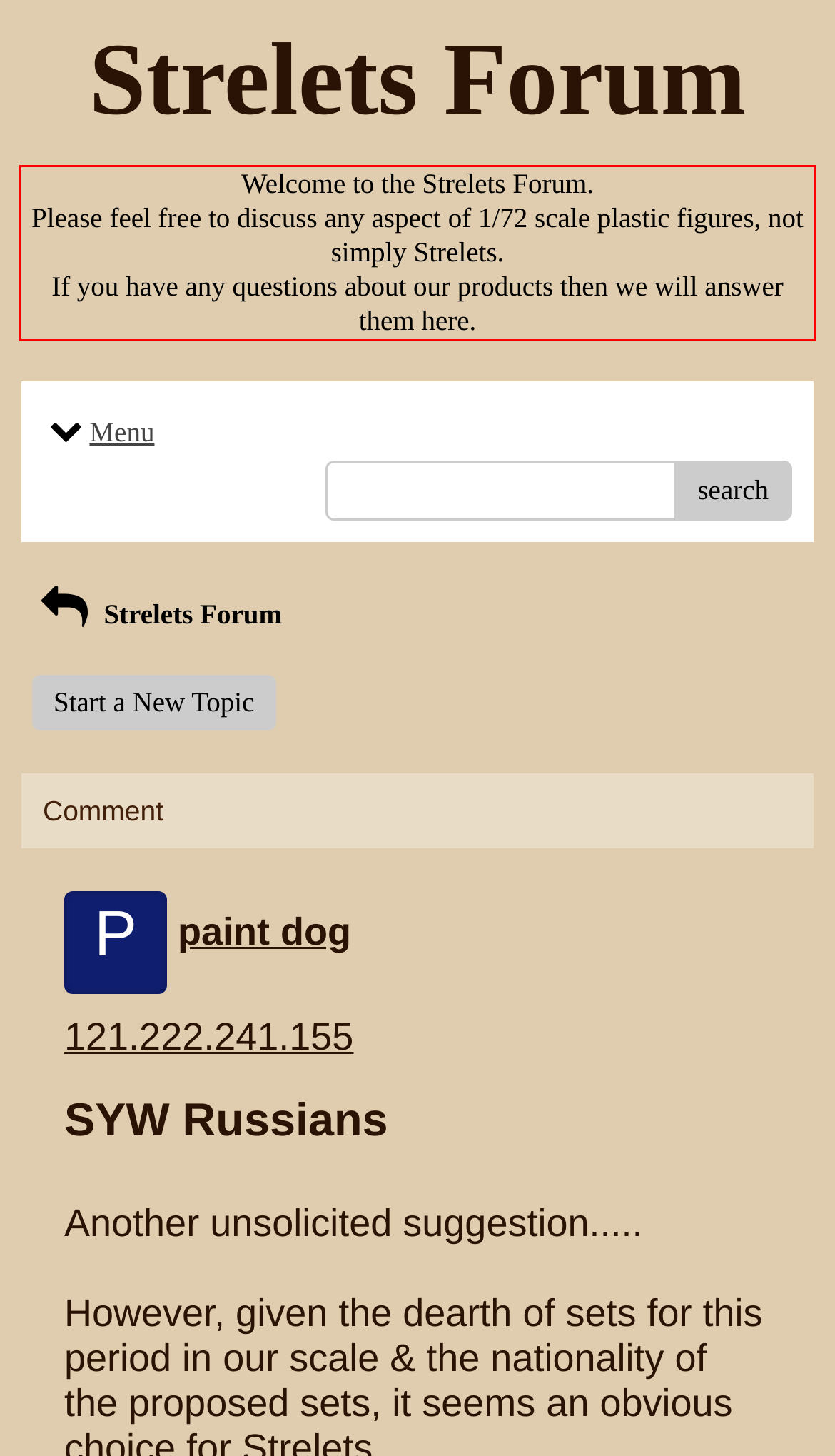Please analyze the screenshot of a webpage and extract the text content within the red bounding box using OCR.

Welcome to the Strelets Forum. Please feel free to discuss any aspect of 1/72 scale plastic figures, not simply Strelets. If you have any questions about our products then we will answer them here.